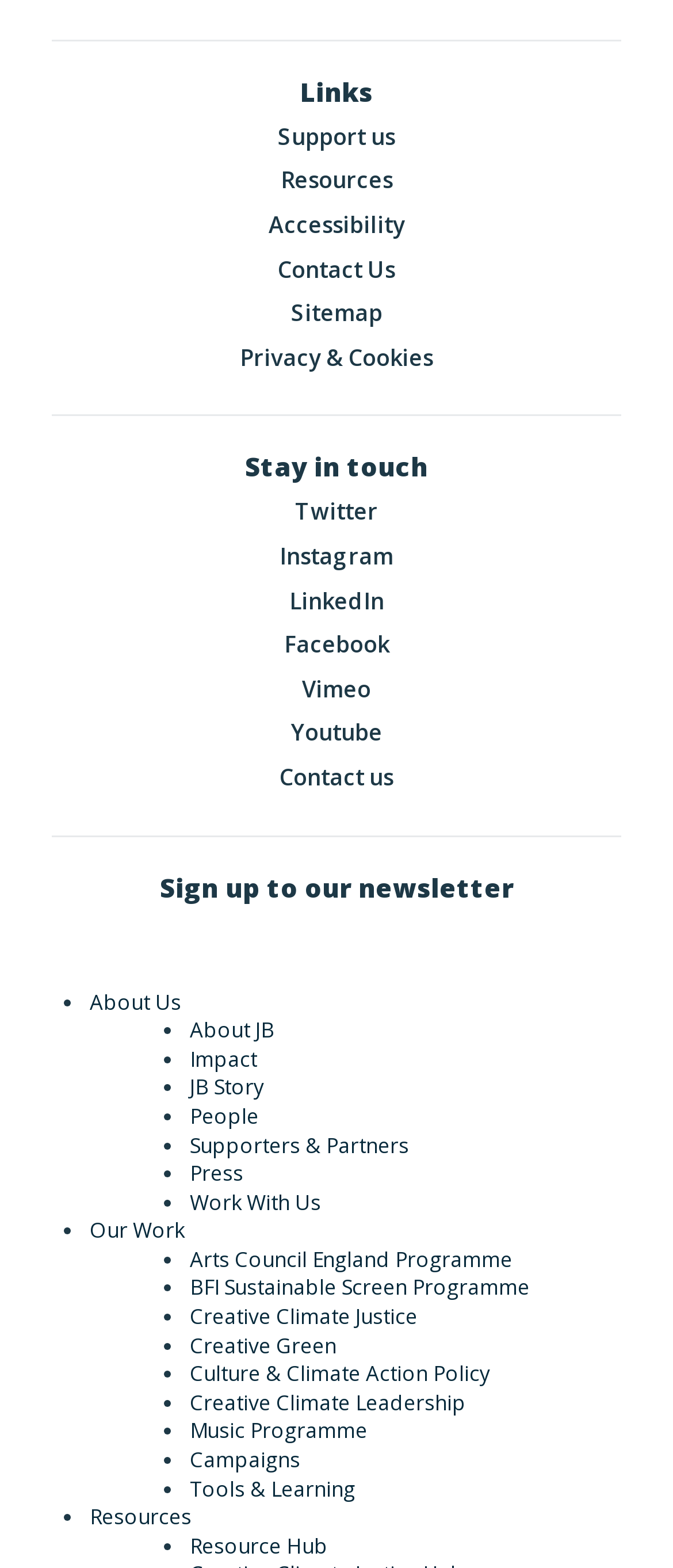What is the text above the list of links?
From the image, respond using a single word or phrase.

Stay in touch